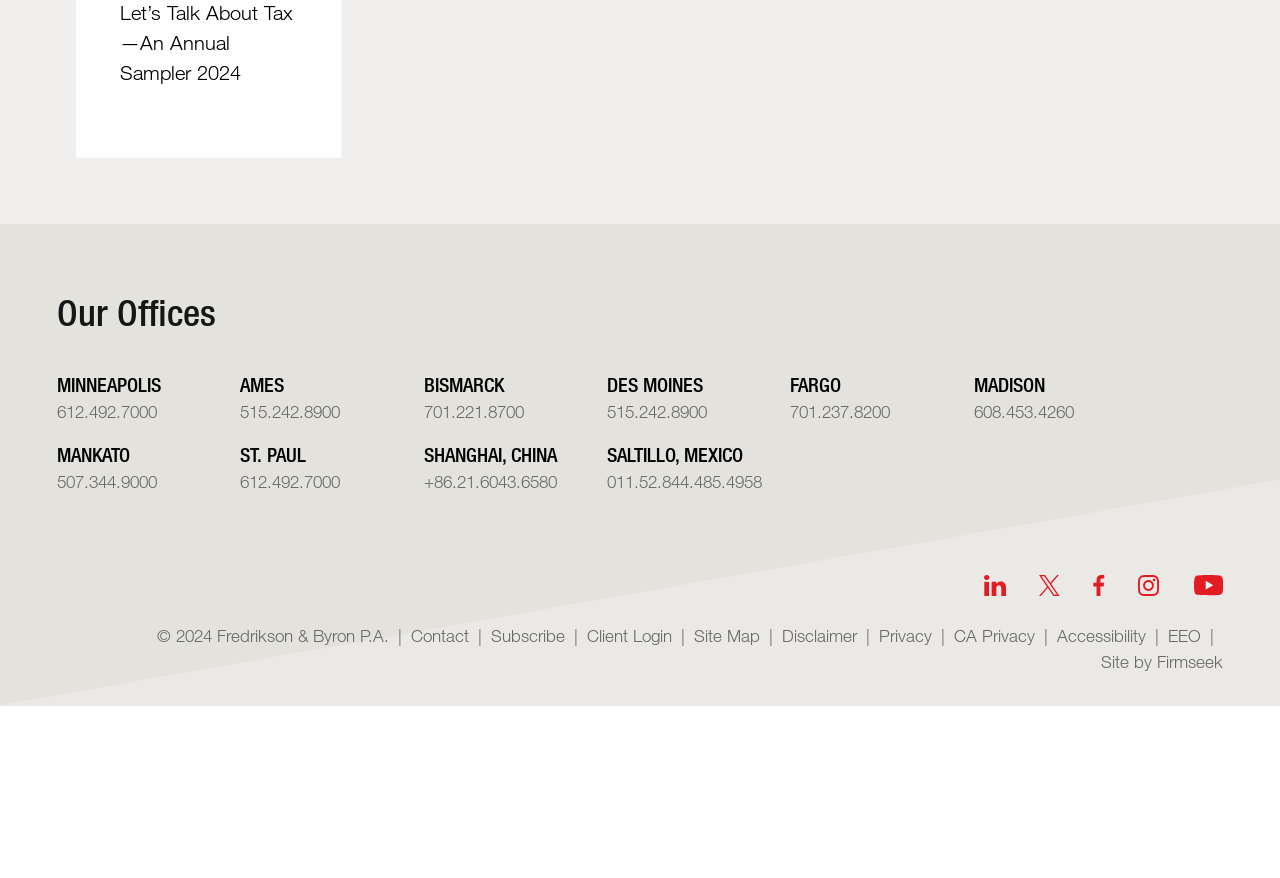Using the provided description: "Site Map", find the bounding box coordinates of the corresponding UI element. The output should be four float numbers between 0 and 1, in the format [left, top, right, bottom].

None